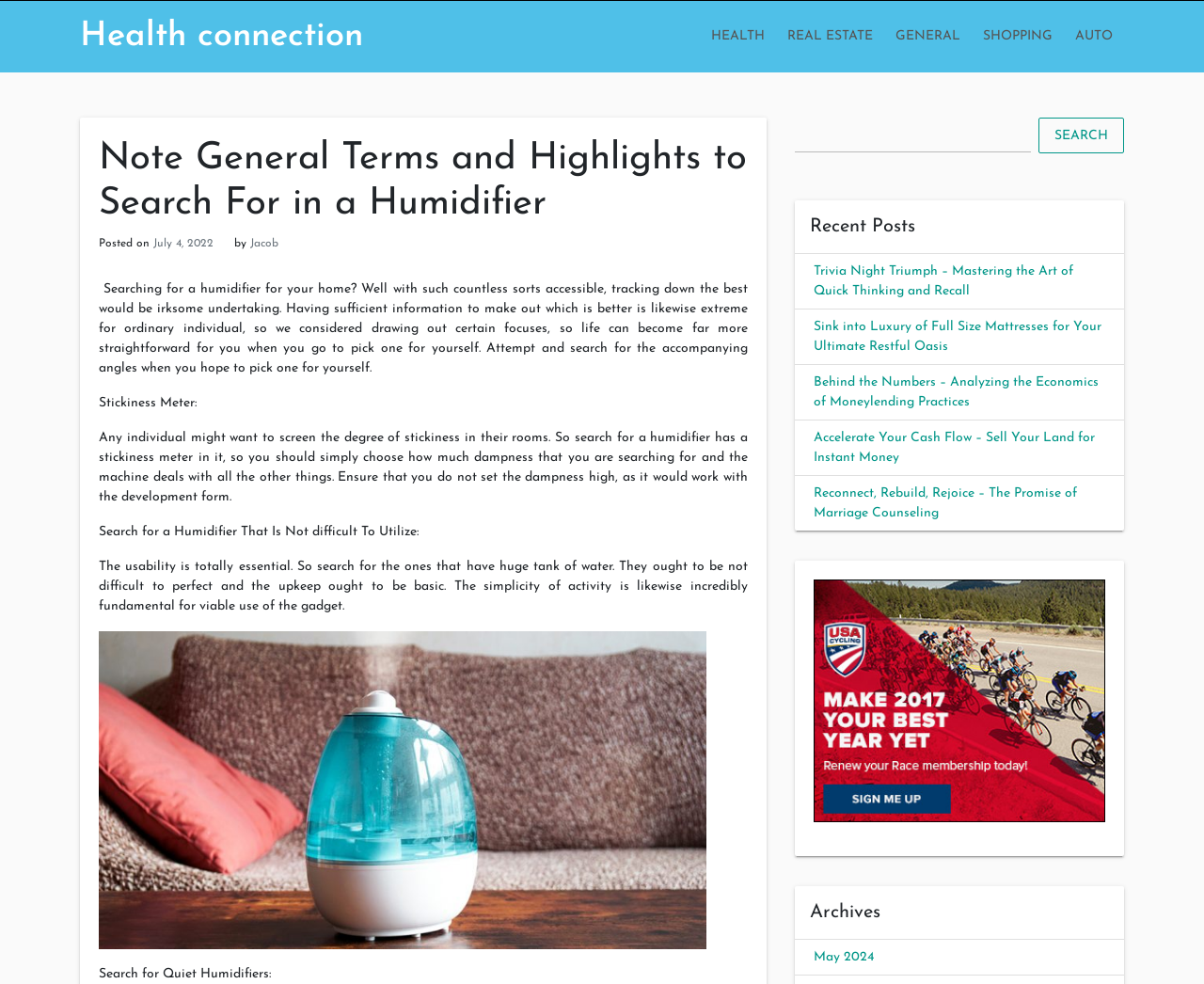Specify the bounding box coordinates of the area to click in order to execute this command: 'View Department of Physics and Astronomy'. The coordinates should consist of four float numbers ranging from 0 to 1, and should be formatted as [left, top, right, bottom].

None